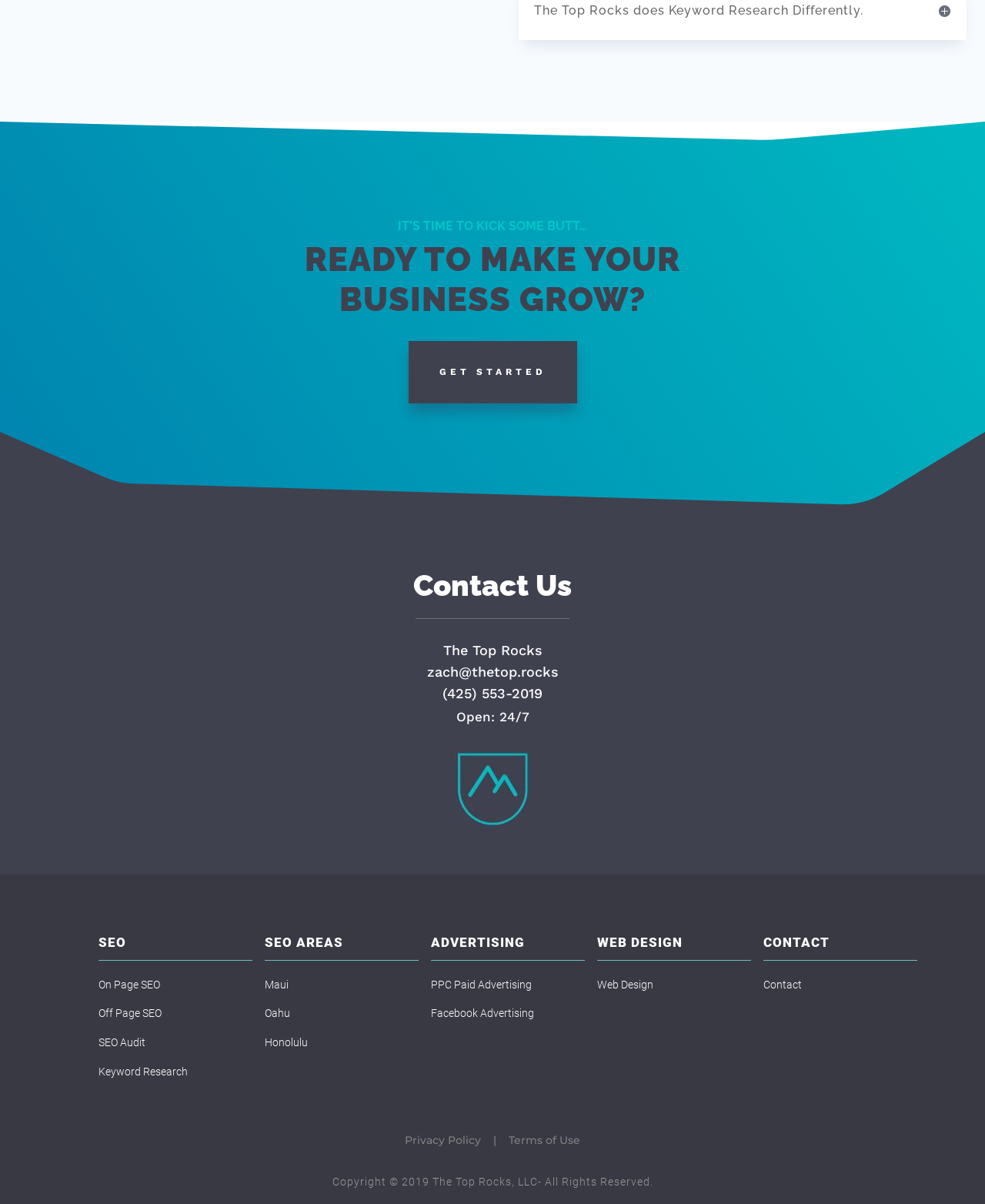Determine the bounding box coordinates for the area that should be clicked to carry out the following instruction: "Contact Us".

[0.42, 0.472, 0.58, 0.501]